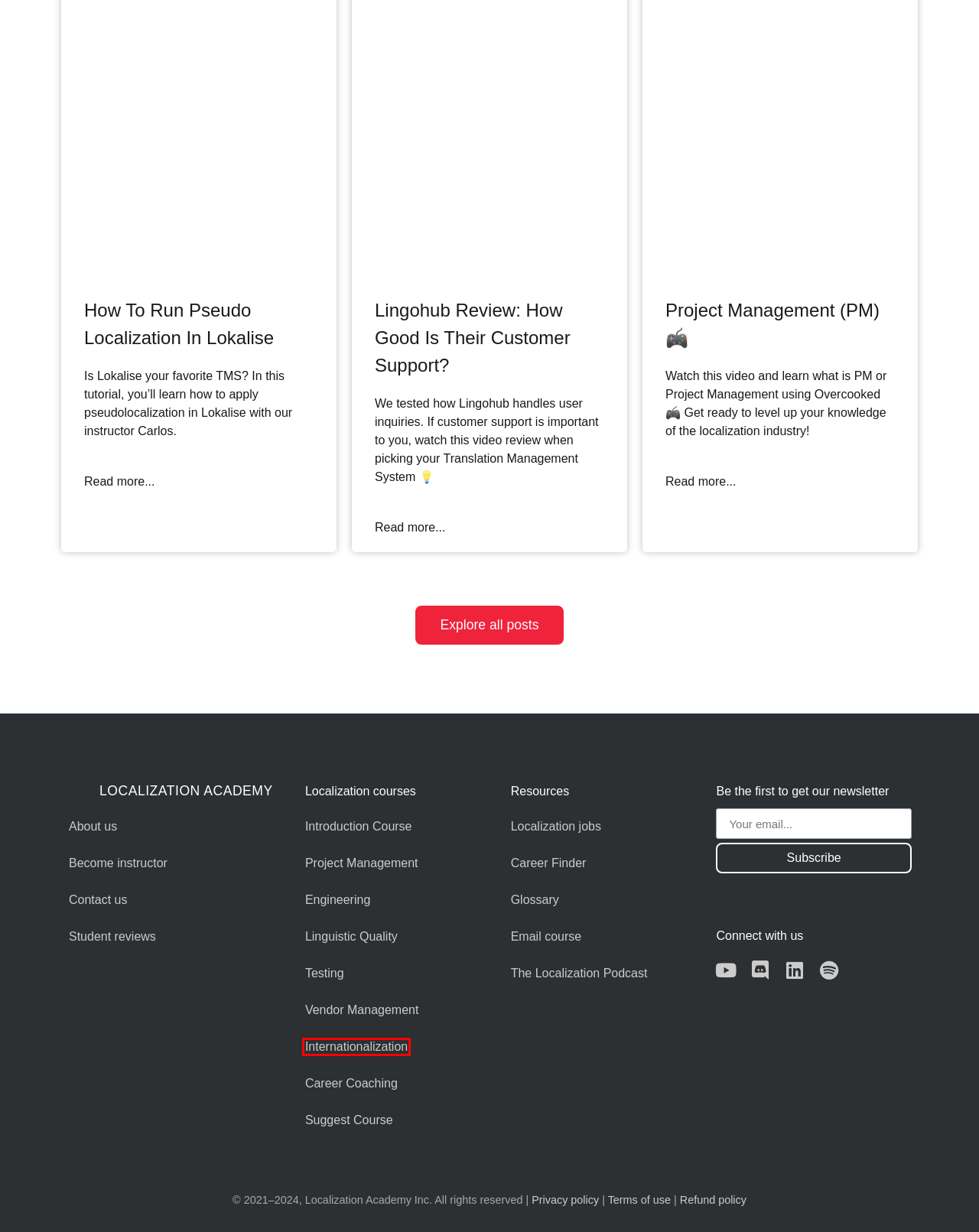Look at the screenshot of a webpage where a red bounding box surrounds a UI element. Your task is to select the best-matching webpage description for the new webpage after you click the element within the bounding box. The available options are:
A. Contact Us - Localization Academy
B. Localization Project Manager Course - Localization Academy
C. Product Internationalization Course - Localization Academy
D. Introduction To Localization FREE Course - Localization Academy
E. Become A Localization Tester In 10 Days - Localization Academy
F. All Student Reviews For Our Localization Courses - Localization Academy
G. Our Refund Policy - Localization Academy
H. Teach Localization Online With Localization Academy

C